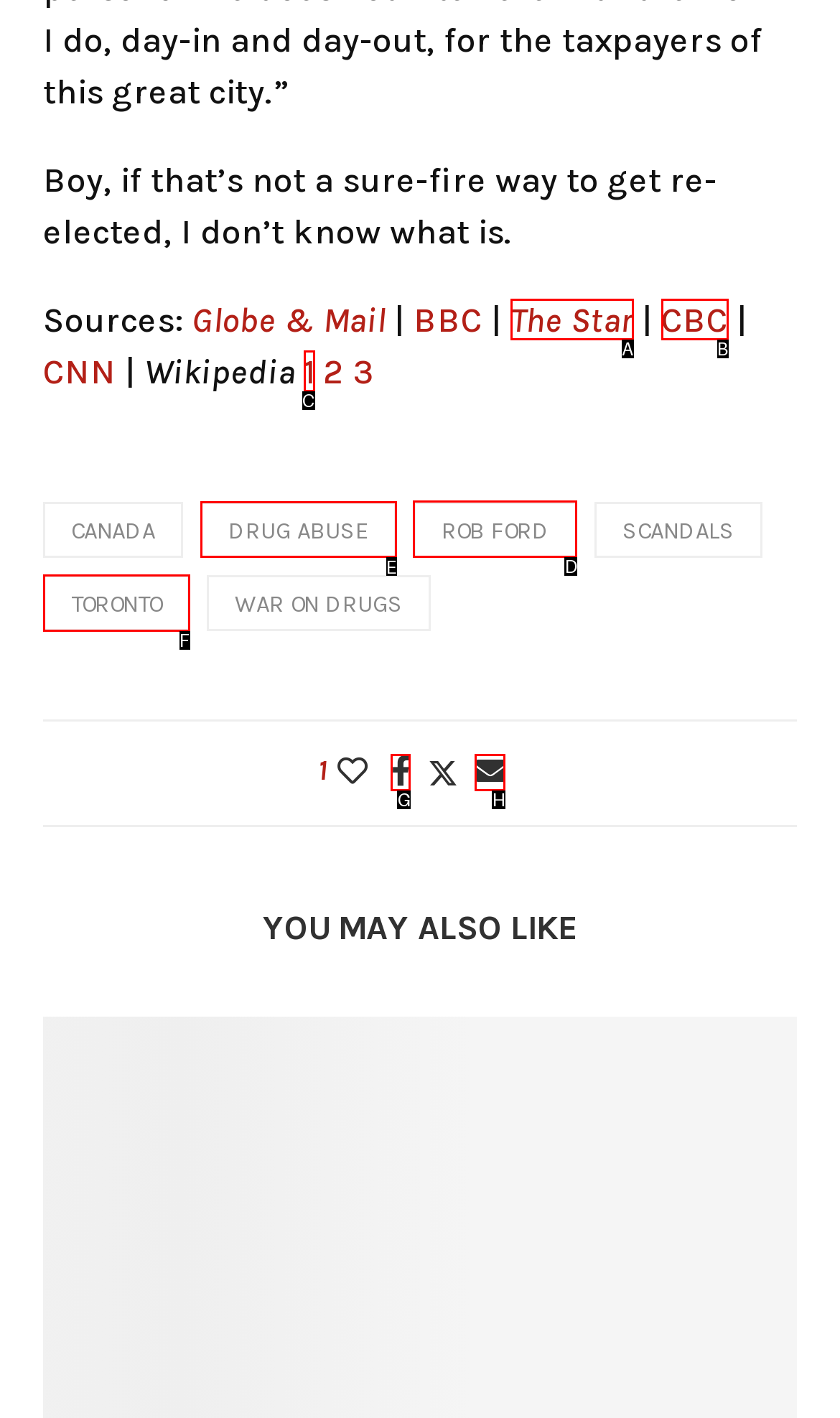To achieve the task: Explore the ROB FORD scandal, which HTML element do you need to click?
Respond with the letter of the correct option from the given choices.

D